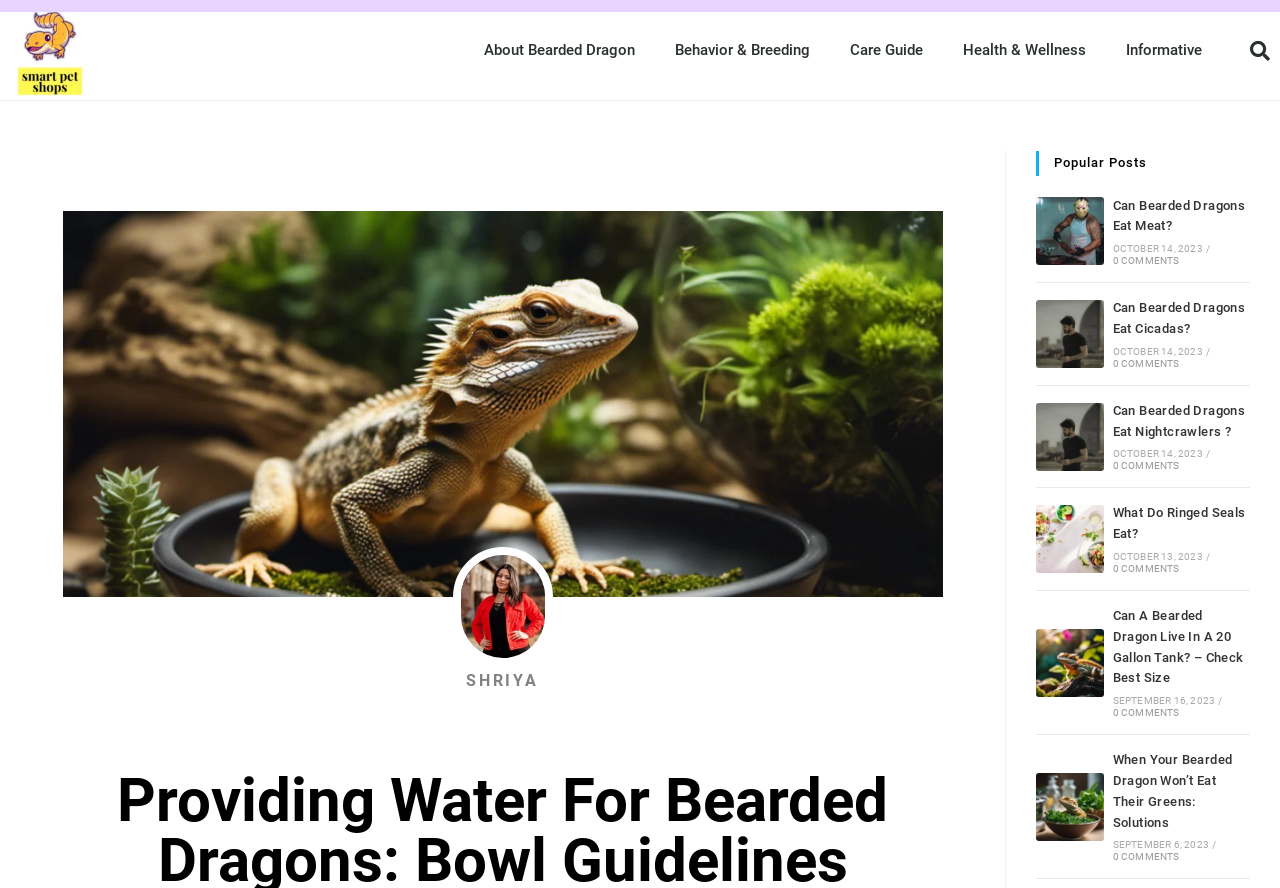Identify the bounding box coordinates of the element to click to follow this instruction: 'Check the article about bearded dragons eating meat'. Ensure the coordinates are four float values between 0 and 1, provided as [left, top, right, bottom].

[0.809, 0.222, 0.862, 0.299]